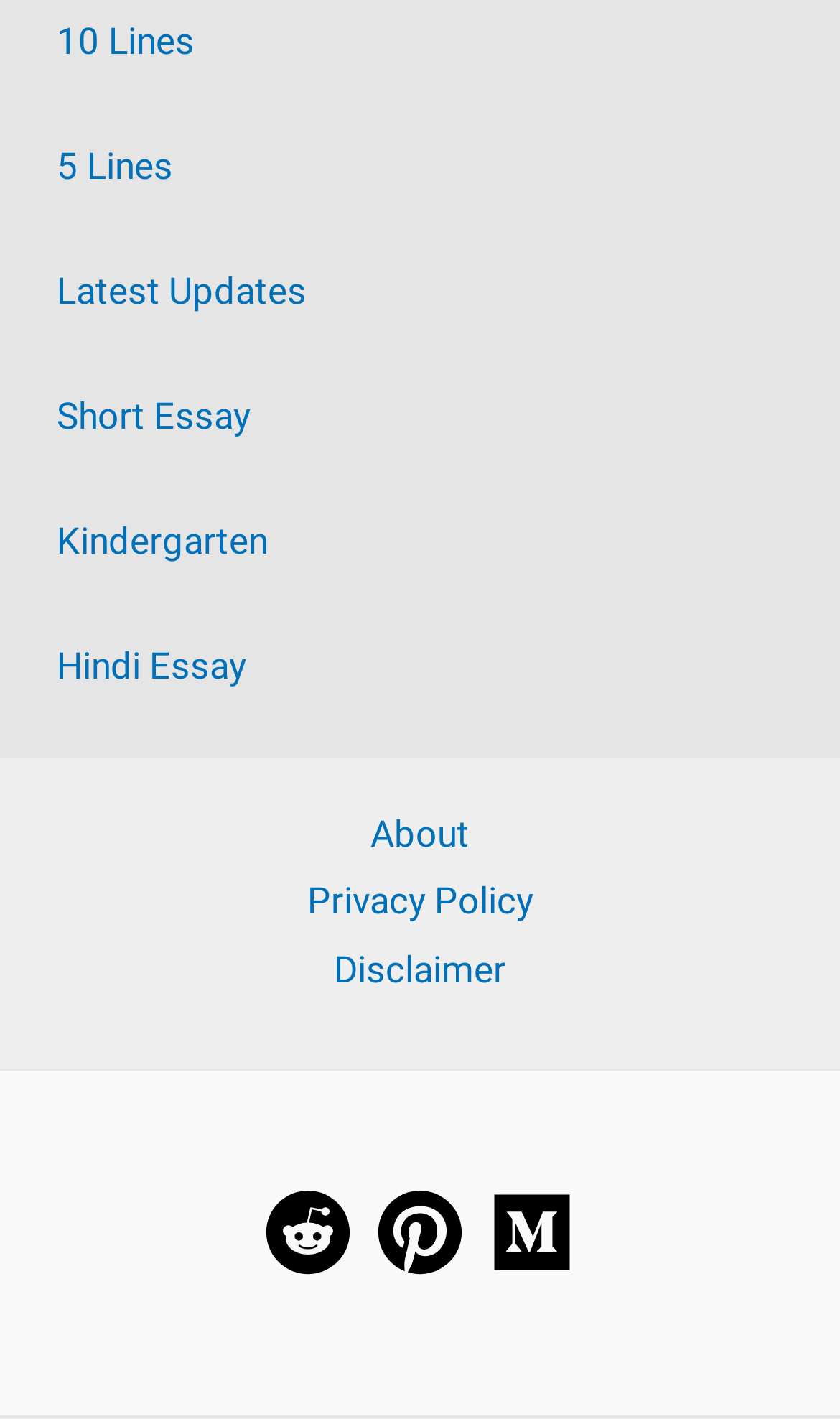Determine the bounding box coordinates of the area to click in order to meet this instruction: "Visit Latest Updates".

[0.067, 0.19, 0.365, 0.22]